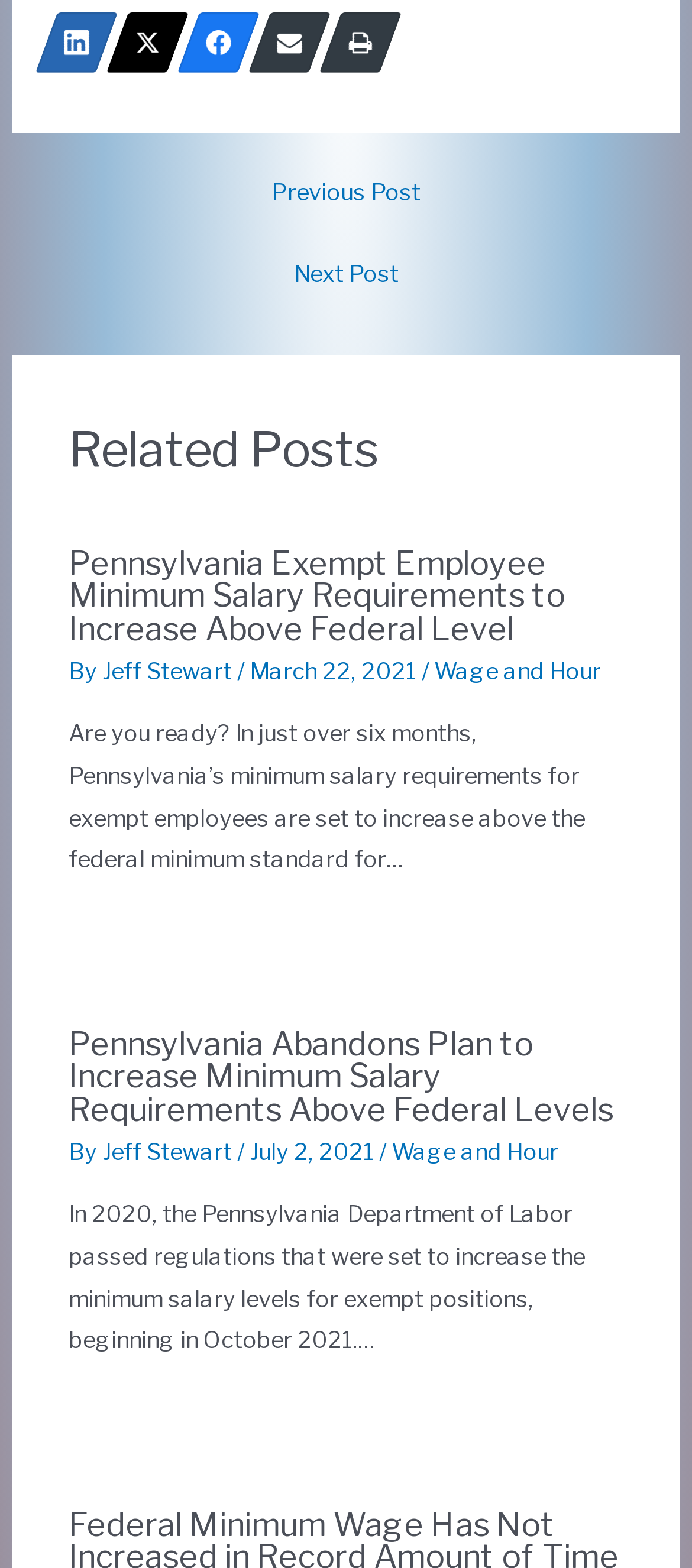Locate the bounding box coordinates of the segment that needs to be clicked to meet this instruction: "Click on Email".

[0.358, 0.008, 0.477, 0.046]